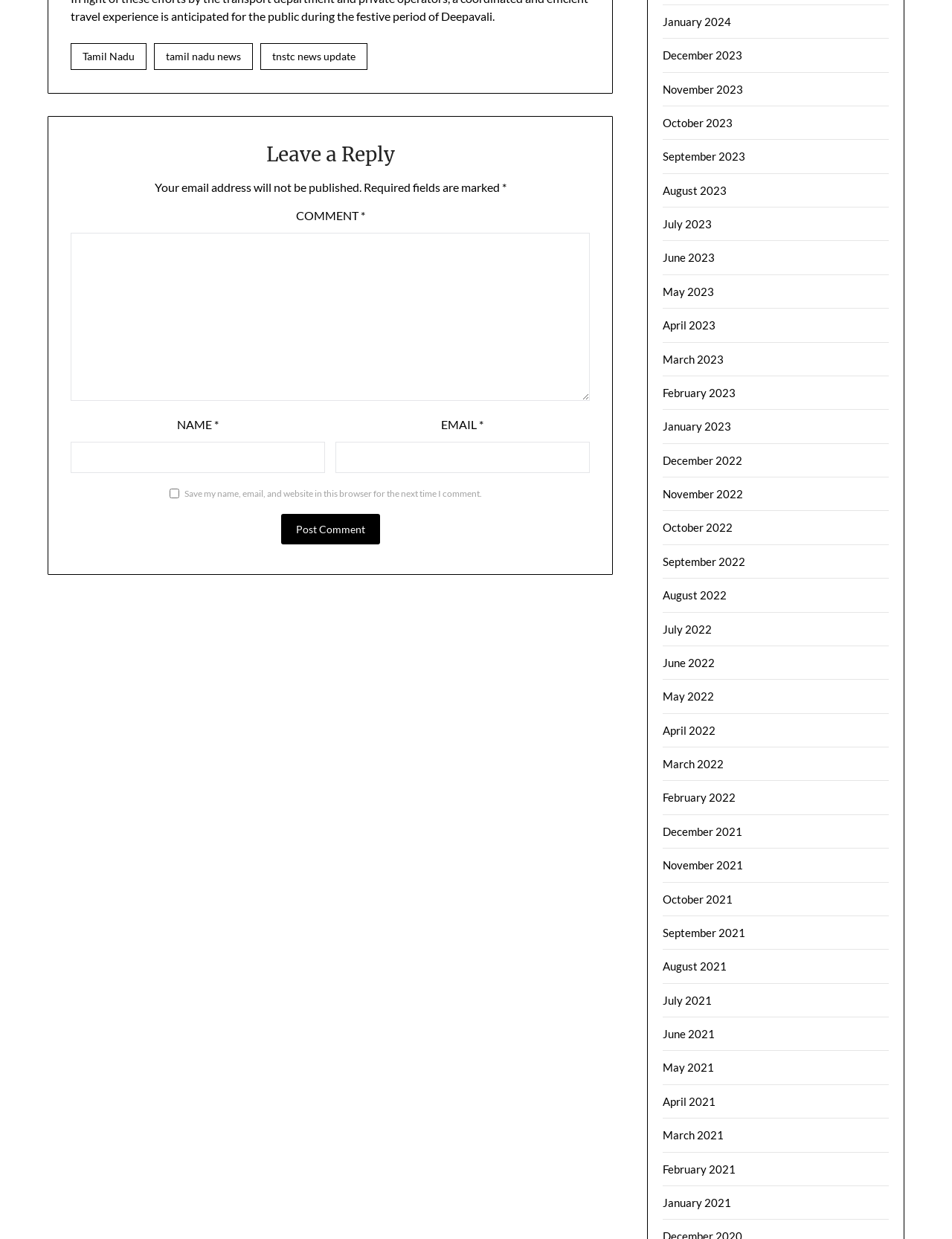Determine the bounding box coordinates for the area that should be clicked to carry out the following instruction: "Post a comment".

[0.295, 0.415, 0.399, 0.439]